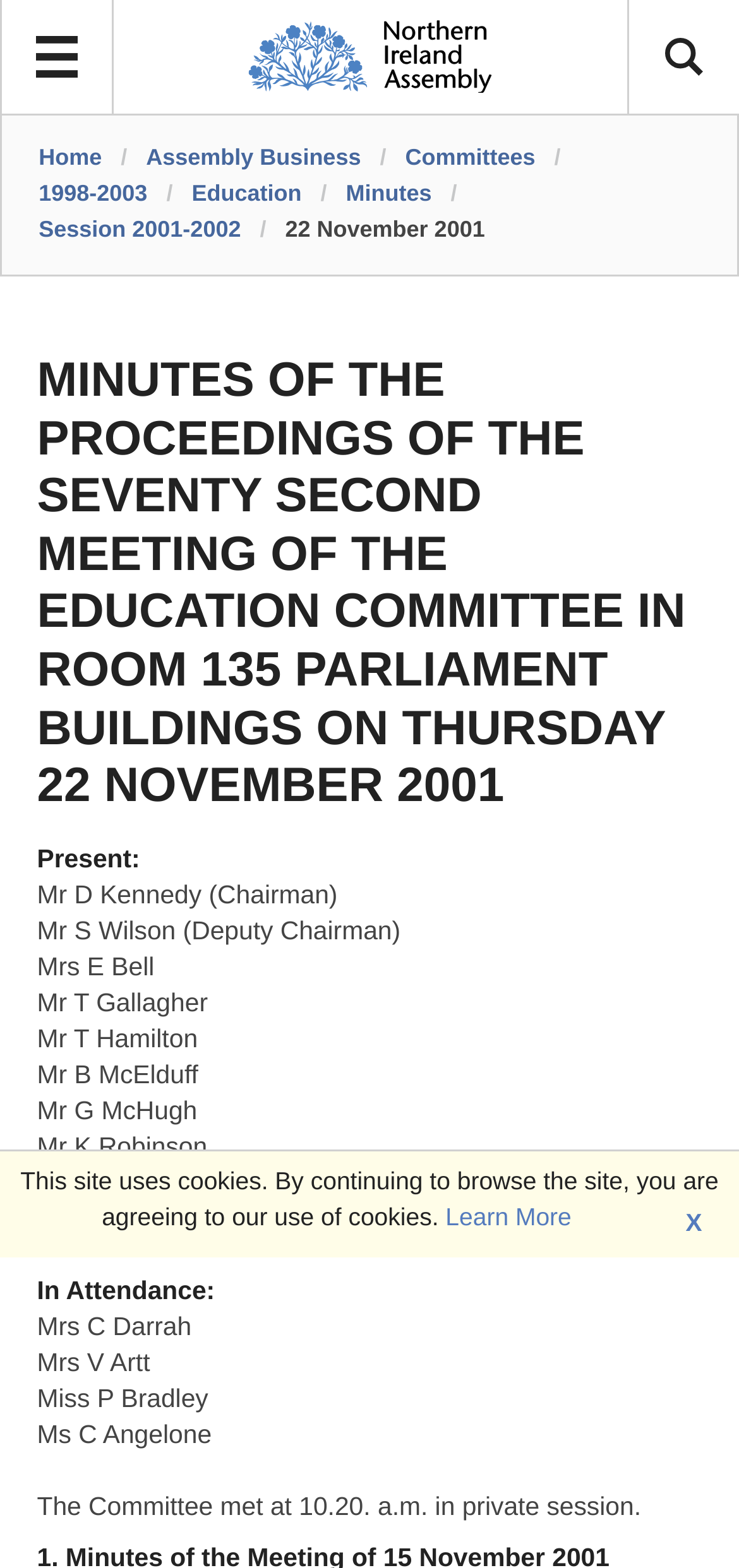Can you extract the headline from the webpage for me?

MINUTES OF THE PROCEEDINGS OF THE SEVENTY SECOND MEETING OF THE EDUCATION COMMITTEE IN ROOM 135 PARLIAMENT BUILDINGS ON THURSDAY 22 NOVEMBER 2001